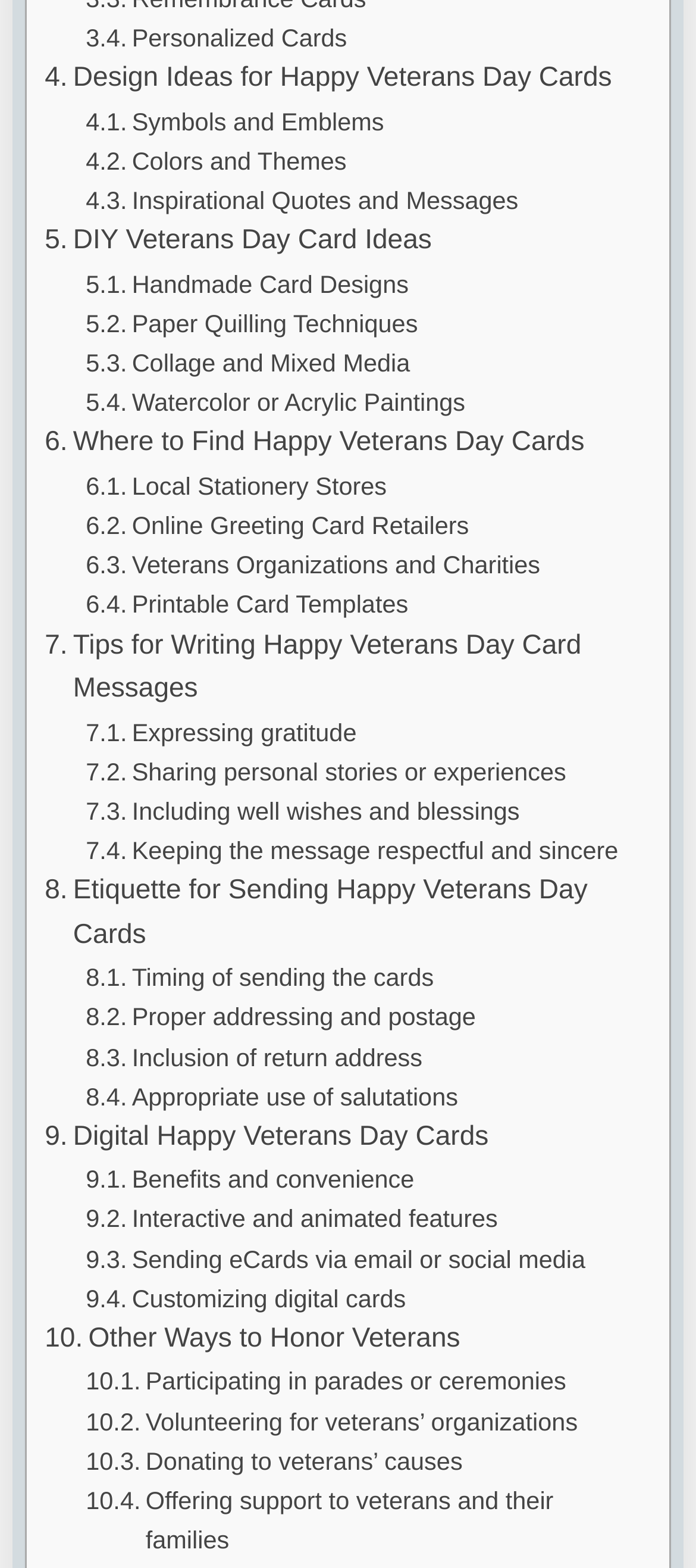Find the bounding box coordinates of the clickable region needed to perform the following instruction: "Filter by Cars & SUVs". The coordinates should be provided as four float numbers between 0 and 1, i.e., [left, top, right, bottom].

None